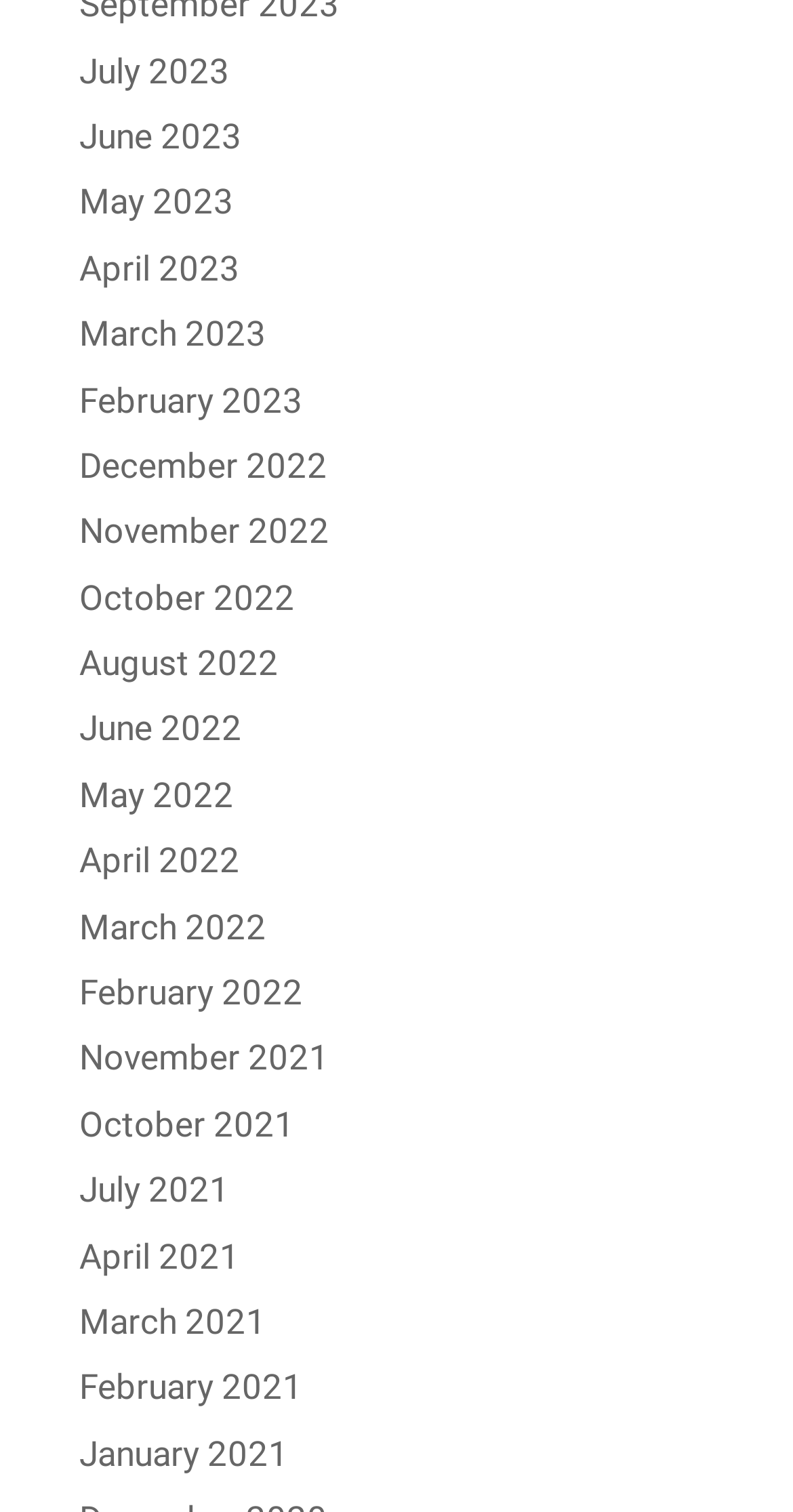Can you find the bounding box coordinates for the element to click on to achieve the instruction: "view July 2023"?

[0.1, 0.033, 0.29, 0.06]